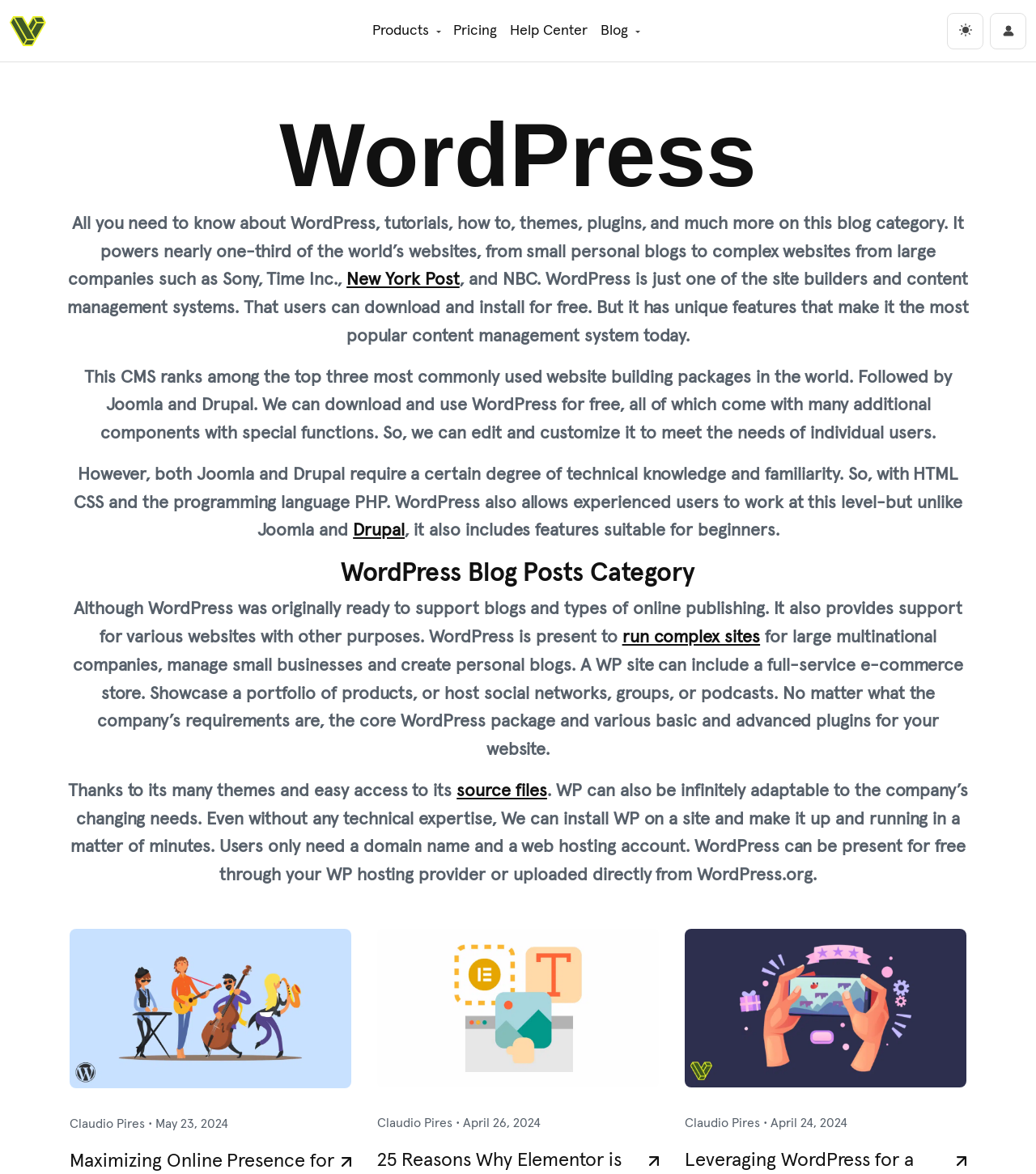Who is the author of the article 'Maximizing Online Presence for Musicians with WordPress Themes'?
Carefully analyze the image and provide a detailed answer to the question.

The author of the article 'Maximizing Online Presence for Musicians with WordPress Themes' is Claudio Pires, as indicated by the text 'Claudio Pires' below the article title.